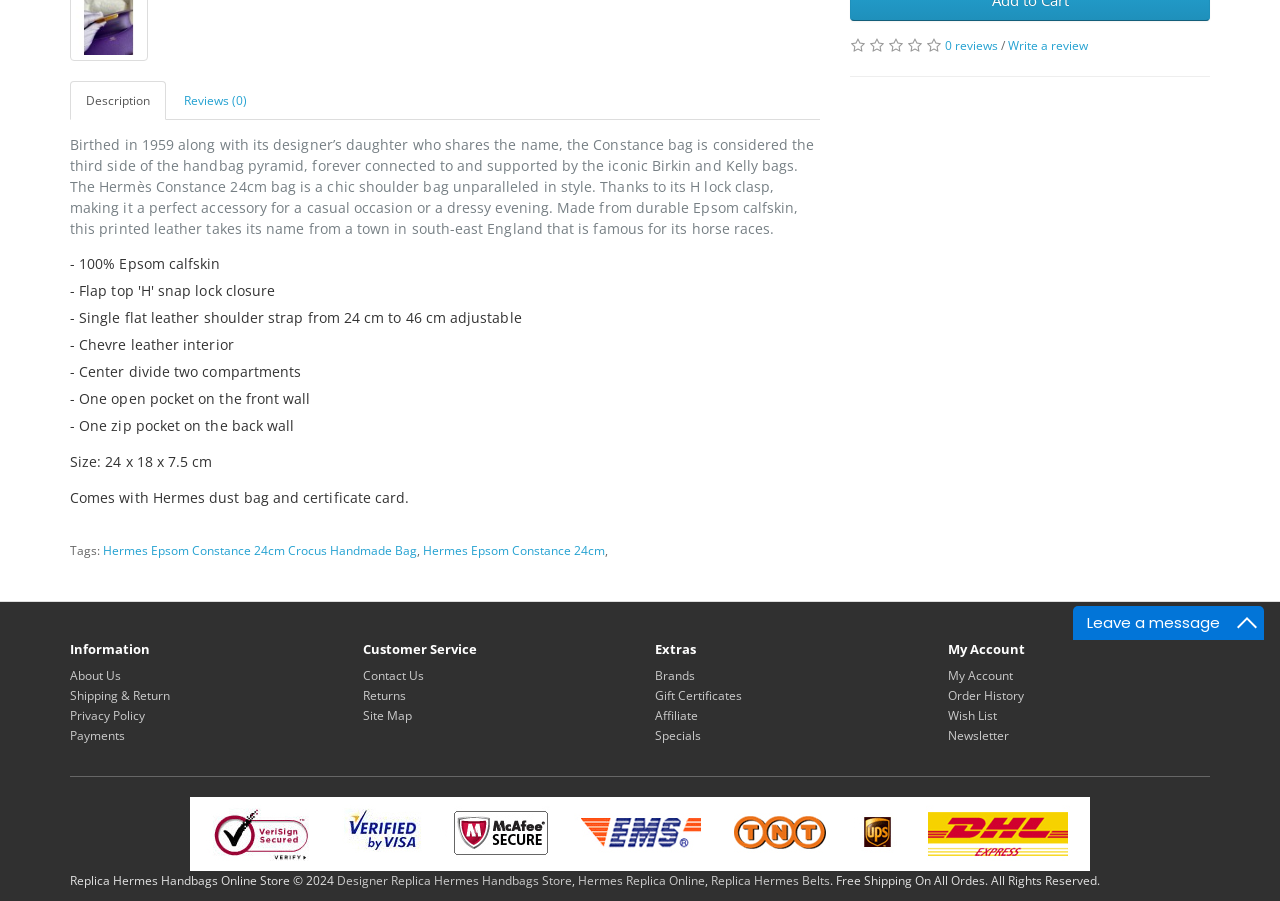Identify the bounding box coordinates for the UI element that matches this description: "Newsletter".

[0.74, 0.807, 0.788, 0.826]